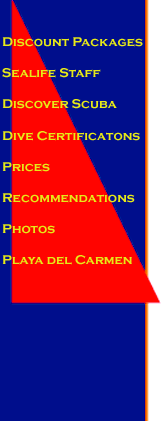Using the information in the image, give a detailed answer to the following question: What is the purpose of the red arrow element?

The caption explains that the red arrow element provides additional emphasis, guiding viewers' attention toward the menu options, emphasizing the importance of each section in providing comprehensive information about the diving services available.